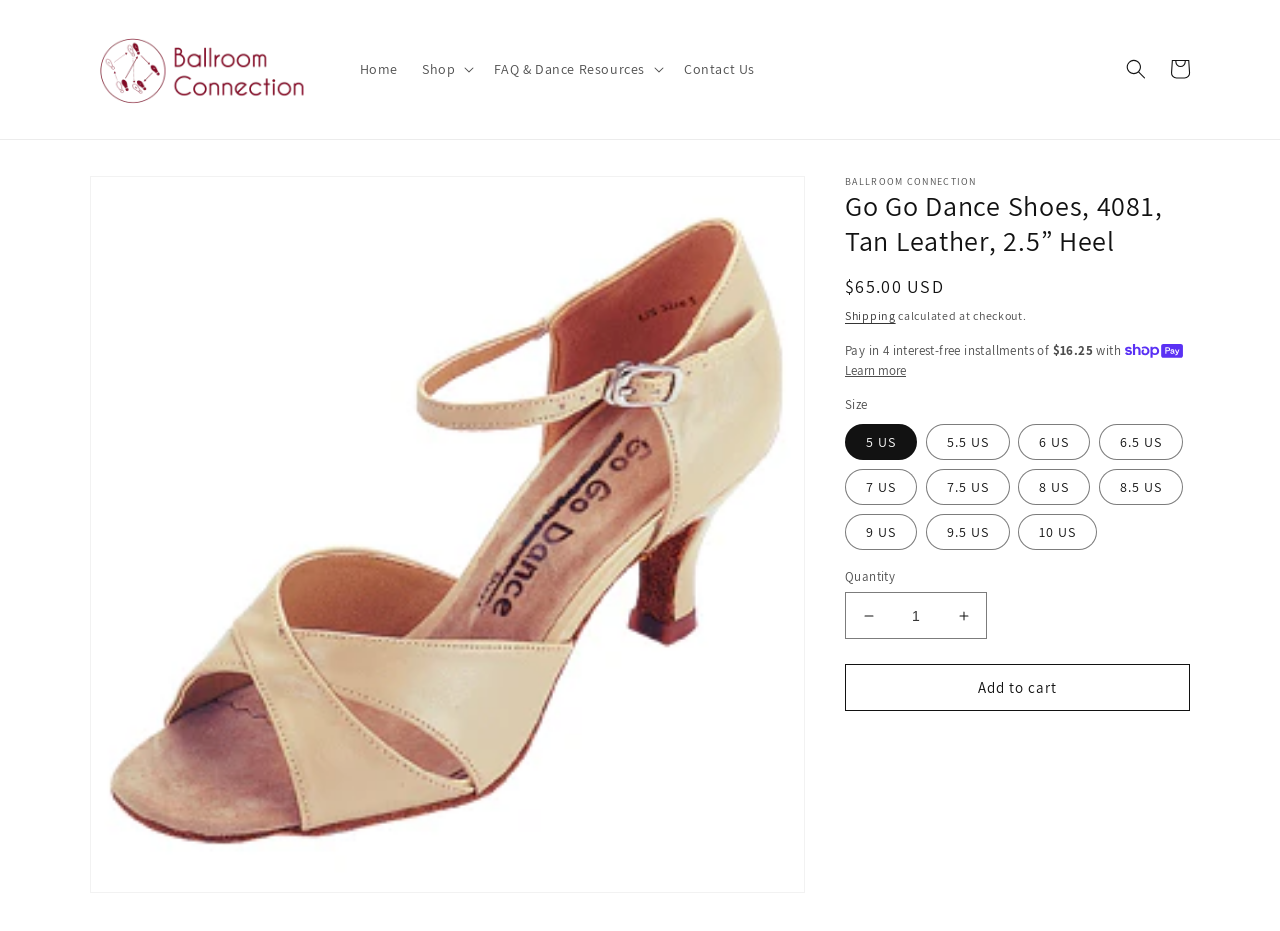Could you provide the bounding box coordinates for the portion of the screen to click to complete this instruction: "Learn more about Shop Pay"?

[0.66, 0.387, 0.708, 0.408]